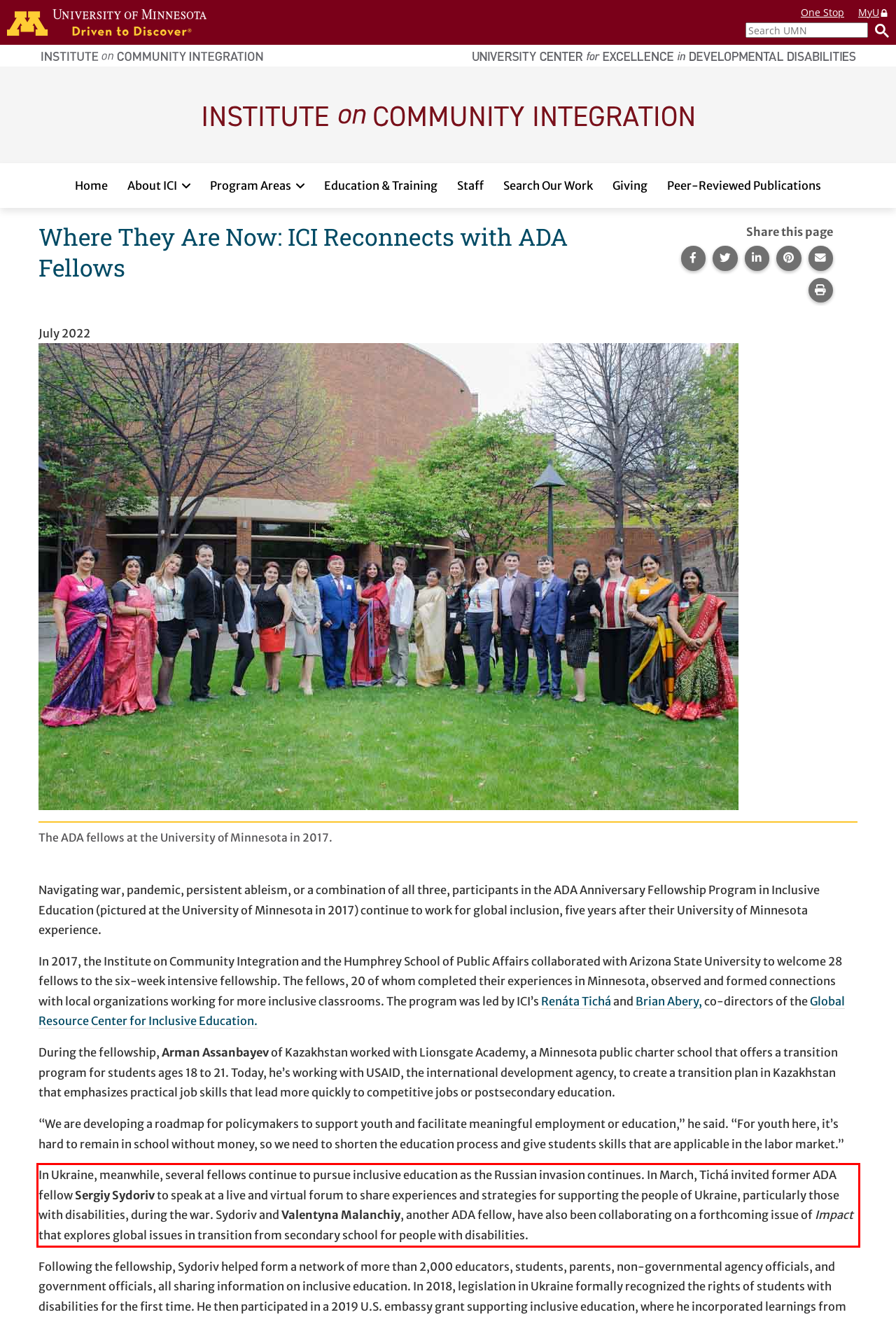You are presented with a screenshot containing a red rectangle. Extract the text found inside this red bounding box.

In Ukraine, meanwhile, several fellows continue to pursue inclusive education as the Russian invasion continues. In March, Tichá invited former ADA fellow Sergiy Sydoriv to speak at a live and virtual forum to share experiences and strategies for supporting the people of Ukraine, particularly those with disabilities, during the war. Sydoriv and Valentyna Malanchiy, another ADA fellow, have also been collaborating on a forthcoming issue of Impact that explores global issues in transition from secondary school for people with disabilities.